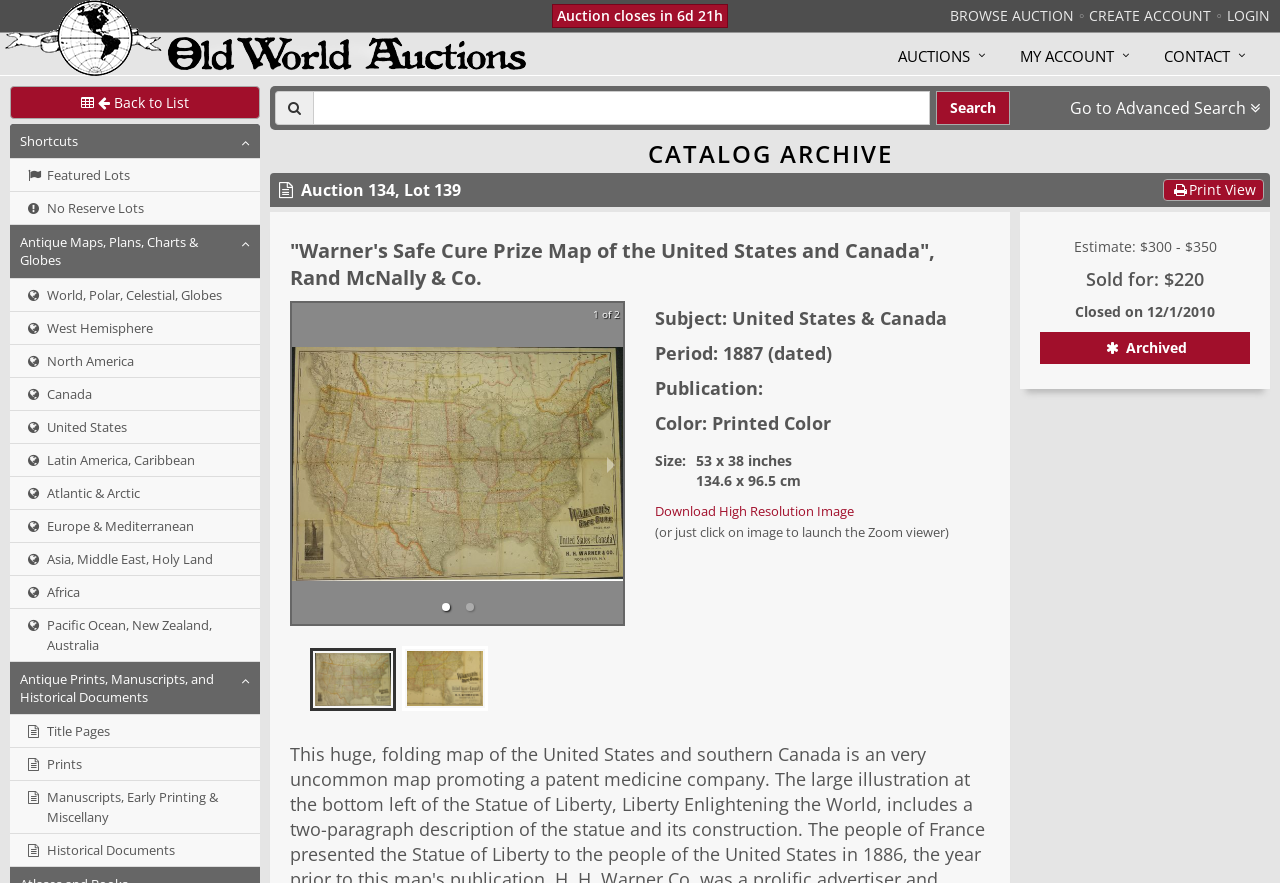Can you find the bounding box coordinates for the element to click on to achieve the instruction: "Search for antique maps"?

[0.731, 0.103, 0.789, 0.142]